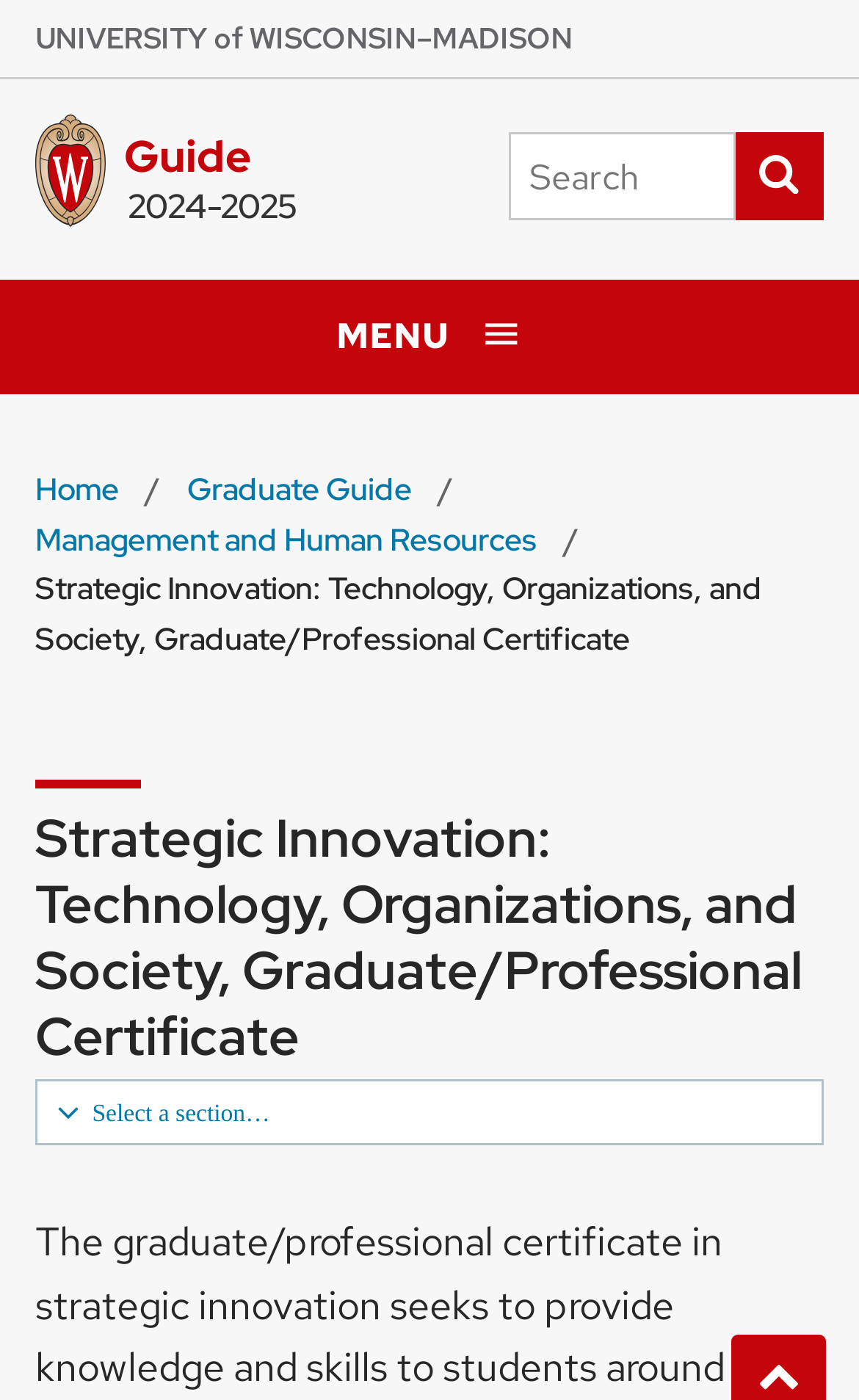Bounding box coordinates are specified in the format (top-left x, top-left y, bottom-right x, bottom-right y). All values are floating point numbers bounded between 0 and 1. Please provide the bounding box coordinate of the region this sentence describes: Submit search

[0.856, 0.095, 0.959, 0.158]